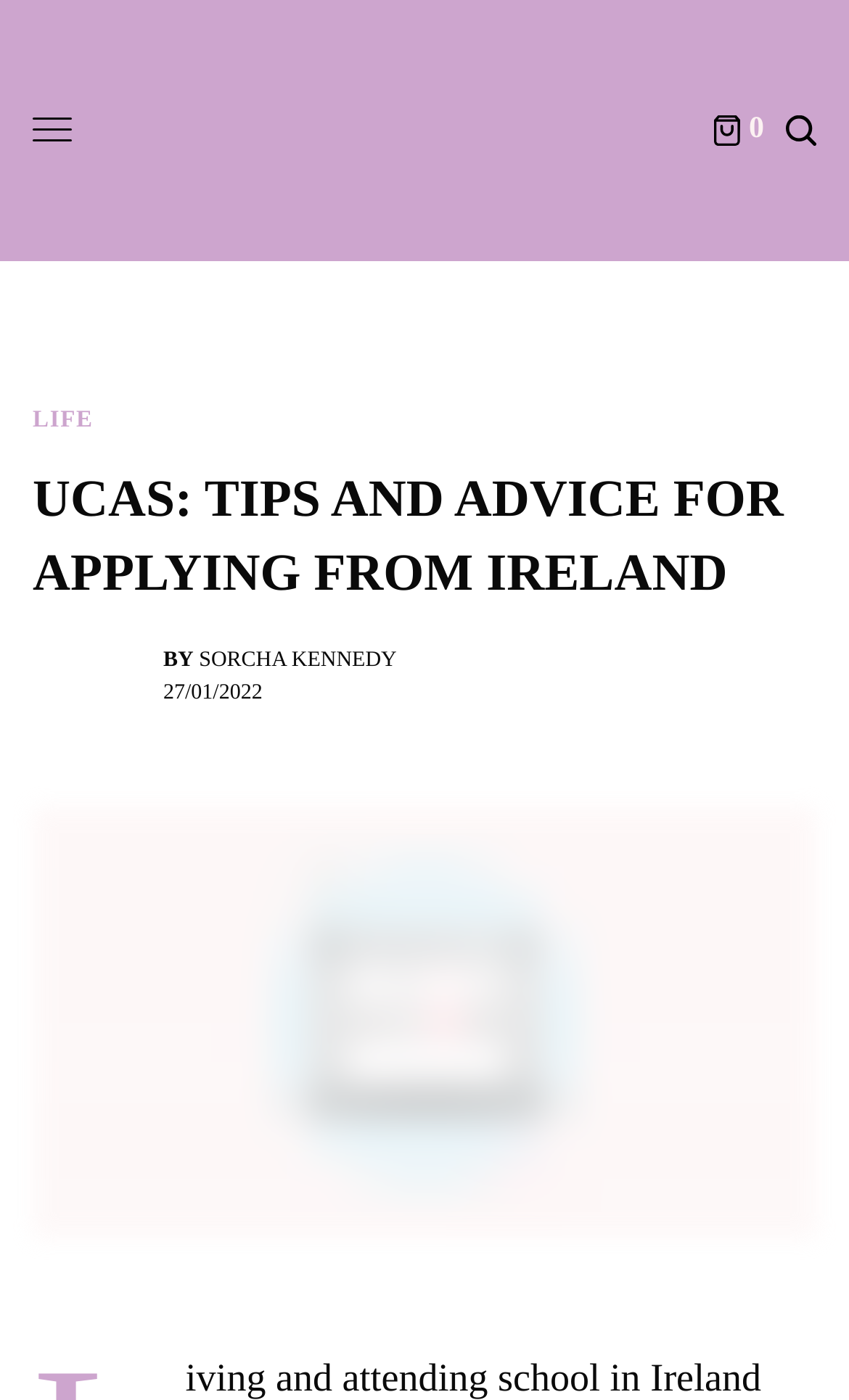Return the bounding box coordinates of the UI element that corresponds to this description: "Sorcha Kennedy". The coordinates must be given as four float numbers in the range of 0 and 1, [left, top, right, bottom].

[0.234, 0.463, 0.467, 0.48]